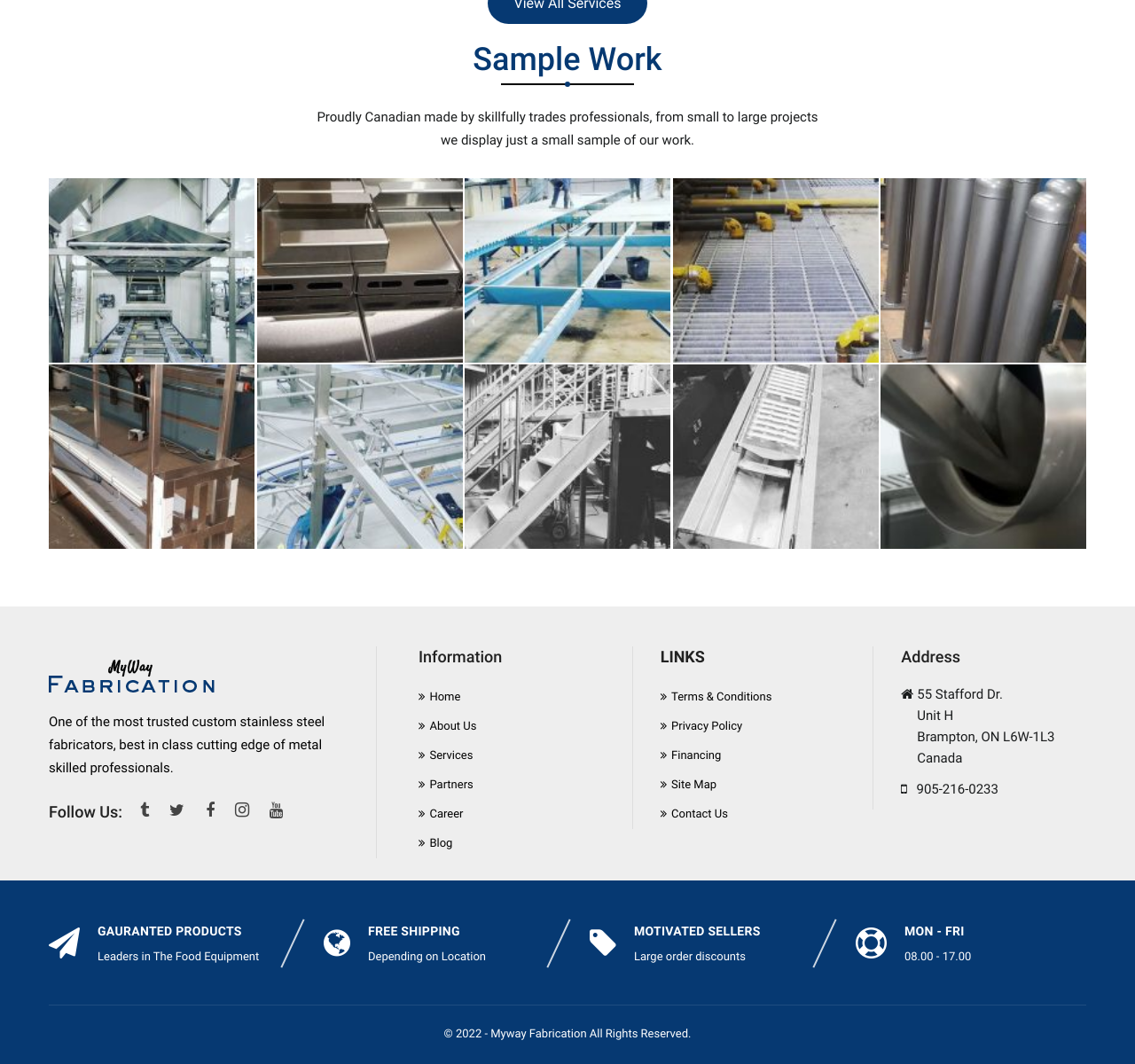Show the bounding box coordinates for the HTML element described as: "Mon - Fri".

[0.797, 0.869, 0.85, 0.882]